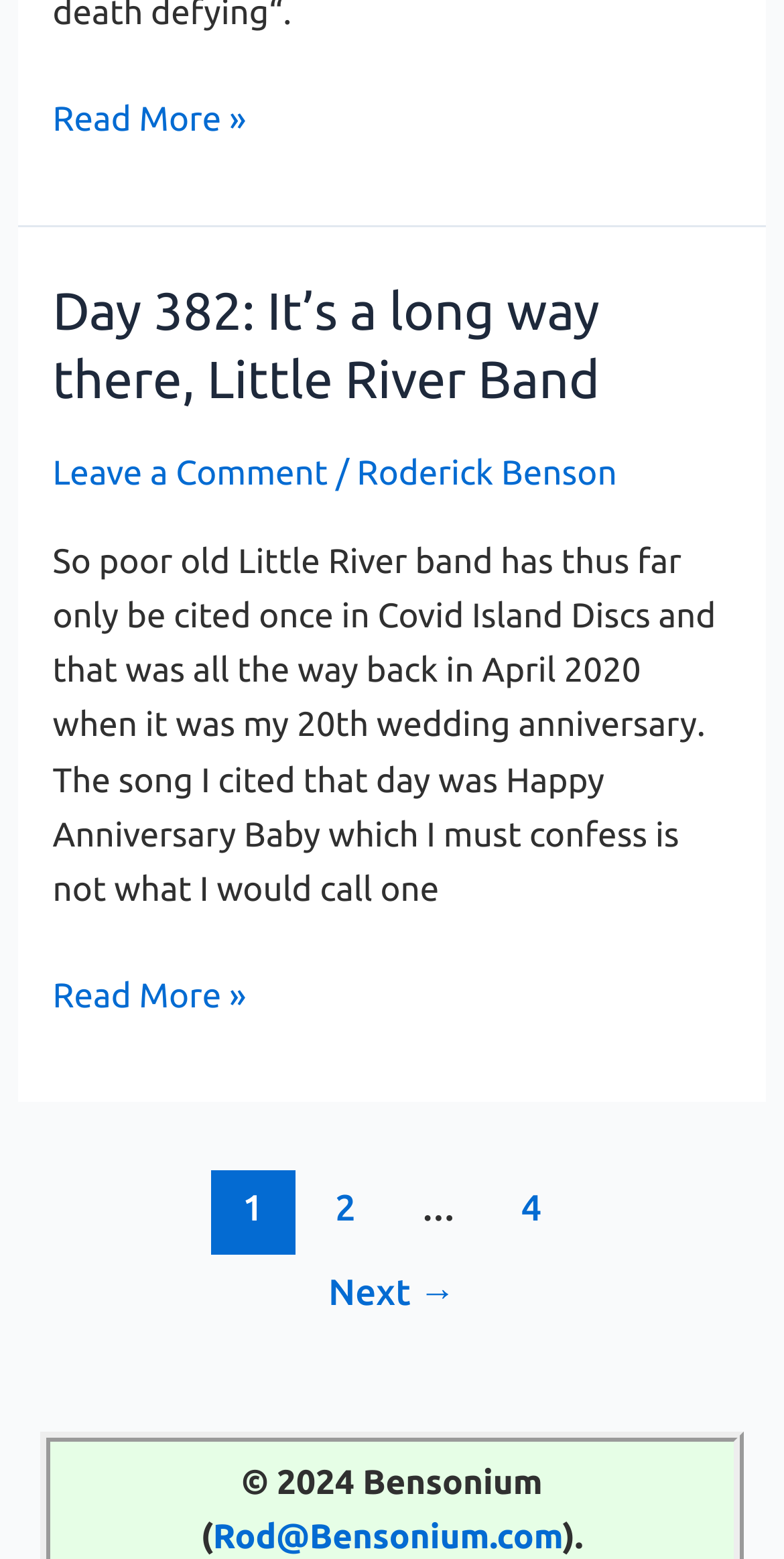Bounding box coordinates are specified in the format (top-left x, top-left y, bottom-right x, bottom-right y). All values are floating point numbers bounded between 0 and 1. Please provide the bounding box coordinate of the region this sentence describes: Next →

[0.024, 0.805, 0.976, 0.86]